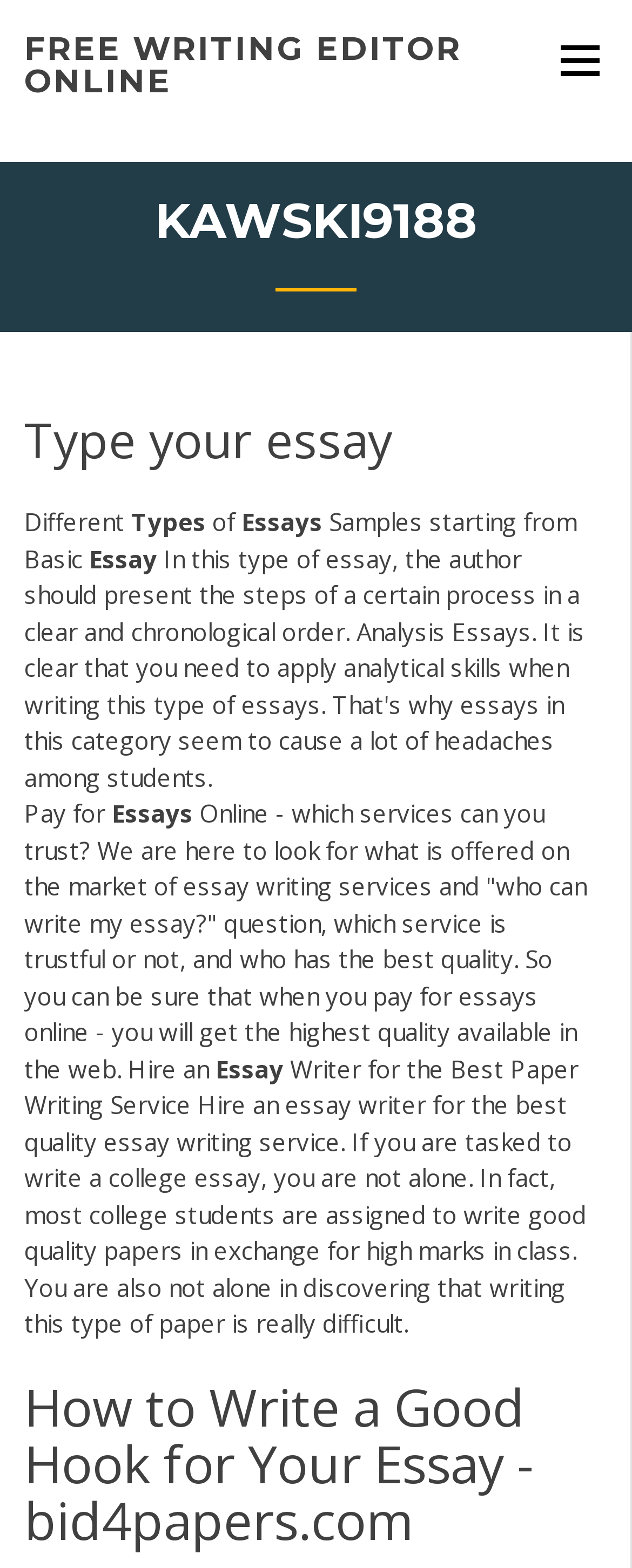What is the purpose of the website?
Based on the visual details in the image, please answer the question thoroughly.

The purpose of the website can be inferred from the static text element 'Pay for Online - which services can you trust? ...', which suggests that the website is intended to help users find trustworthy essay writing services.